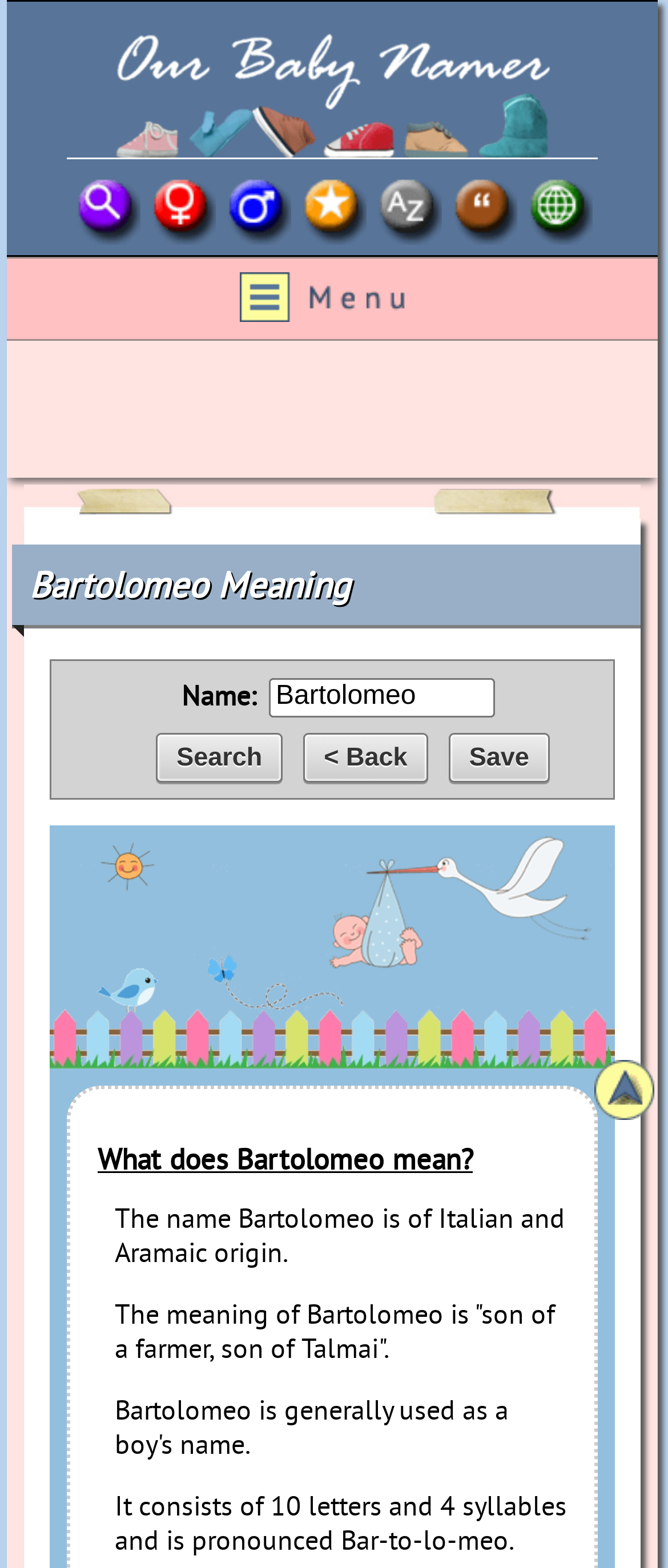Respond with a single word or phrase for the following question: 
What is the pronunciation of the name Bartolomeo?

Bar-to-lo-meo